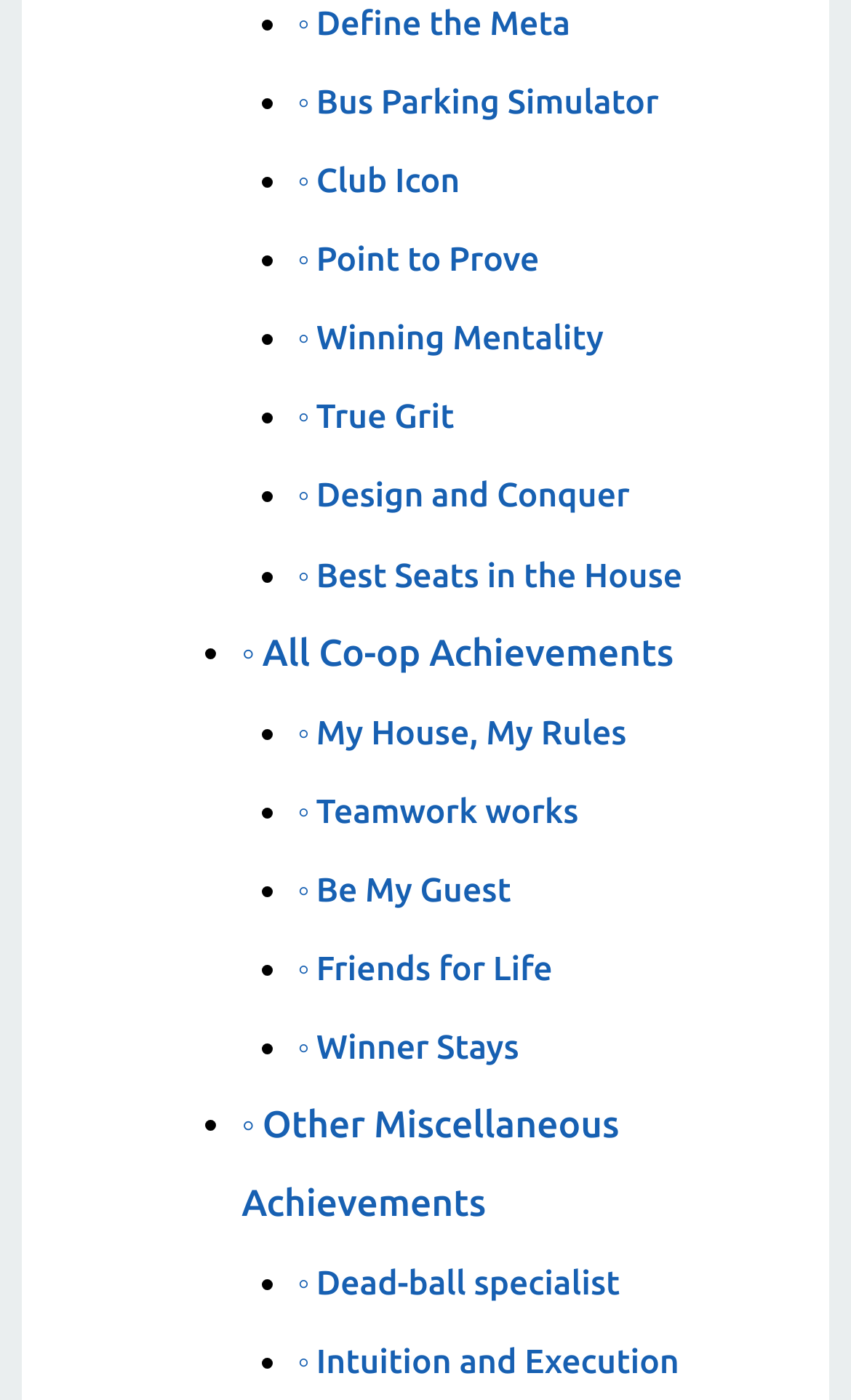Determine the bounding box coordinates of the clickable region to follow the instruction: "Check out All Co-op Achievements".

[0.308, 0.452, 0.792, 0.481]